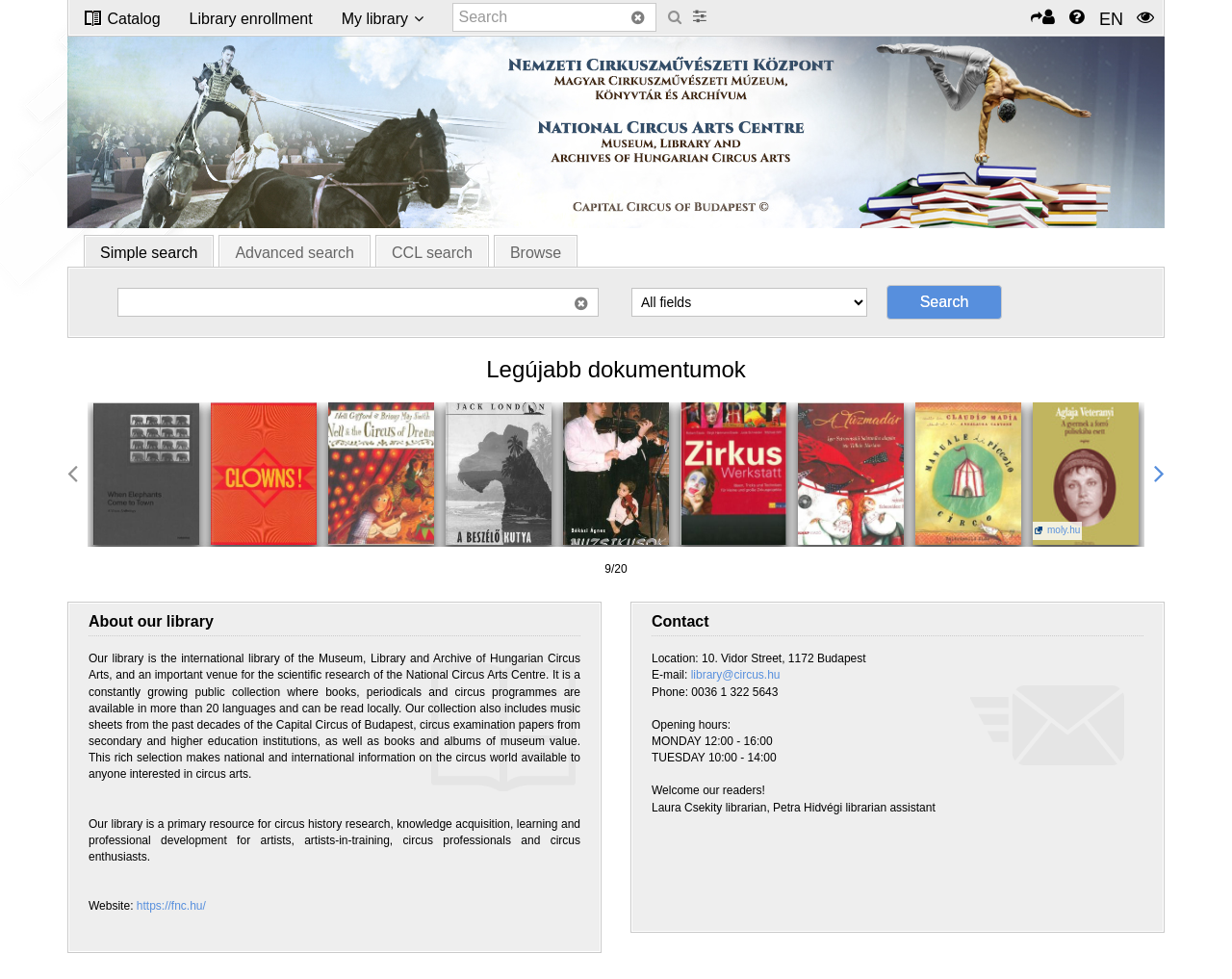Please give the bounding box coordinates of the area that should be clicked to fulfill the following instruction: "Click on the 'Catalog' link". The coordinates should be in the format of four float numbers from 0 to 1, i.e., [left, top, right, bottom].

[0.056, 0.0, 0.142, 0.035]